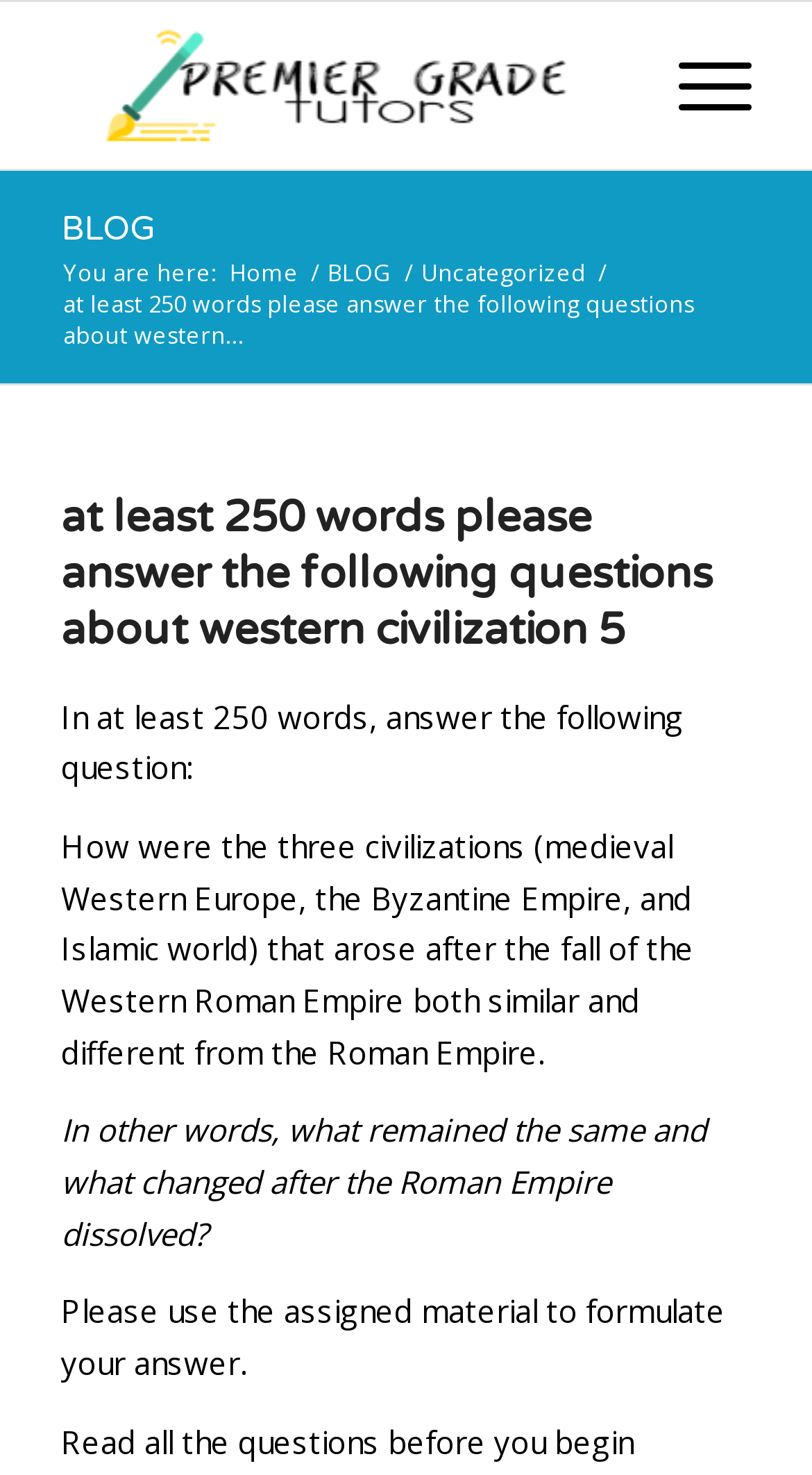What is the topic of discussion in this article?
Based on the image, provide a one-word or brief-phrase response.

Western civilization